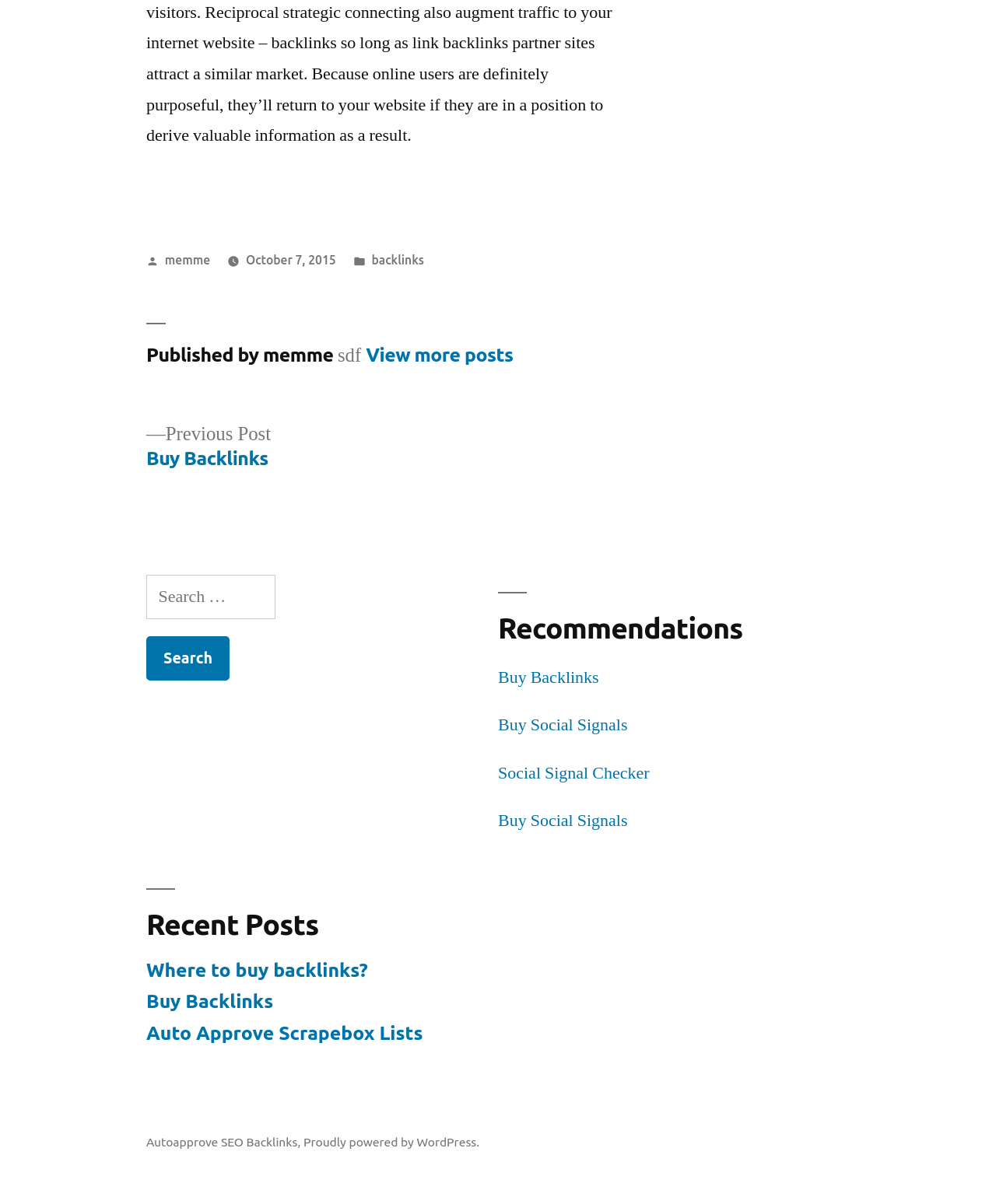Extract the bounding box for the UI element that matches this description: "Social Signal Checker".

[0.5, 0.633, 0.652, 0.651]